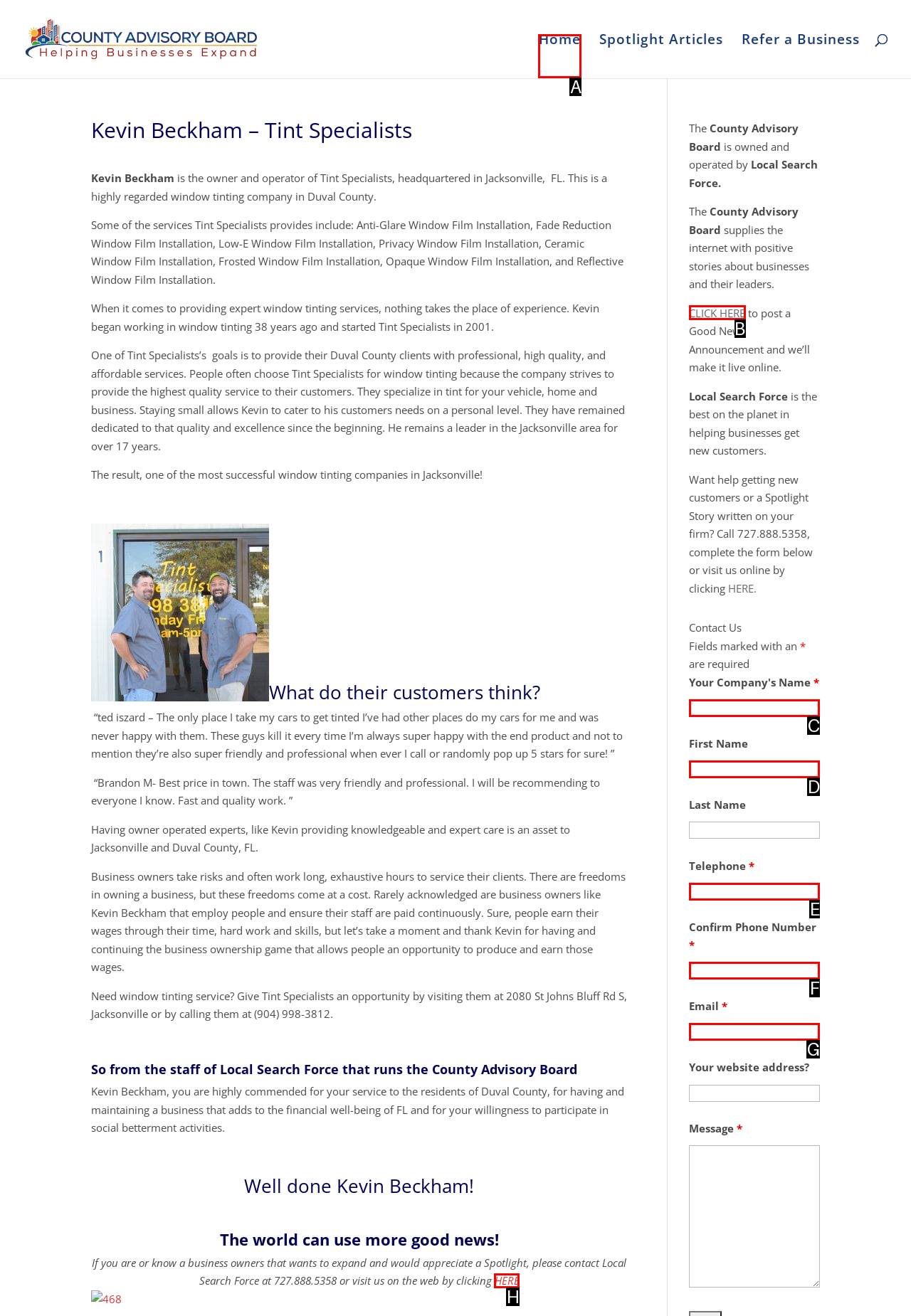Identify the appropriate lettered option to execute the following task: Click on the 'Home' link
Respond with the letter of the selected choice.

A